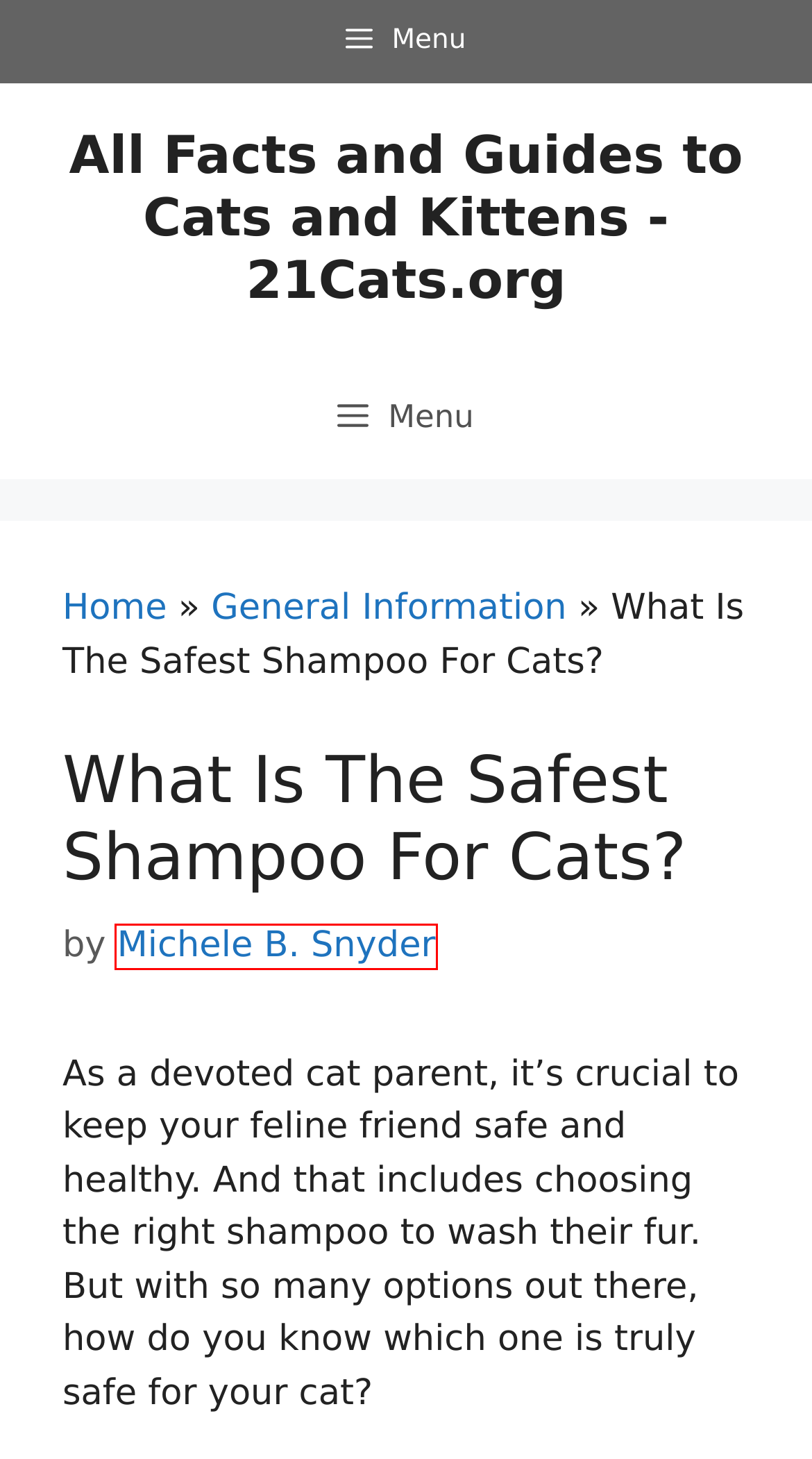You are presented with a screenshot of a webpage containing a red bounding box around a particular UI element. Select the best webpage description that matches the new webpage after clicking the element within the bounding box. Here are the candidates:
A. Are Male Siamese More Affectionate? - 21Cats.org
B. Behavior - 21Cats.org
C. Michele B. Snyder - 21Cats.org
D. Can Bengal Cats Be Indoor Outdoor Cats? - 21Cats.org
E. What Is The Most Jealous Cat? - 21Cats.org
F. All Facts and Guides to Cats and Kittens - 21Cats.org
G. Are Bengal Cats Good For First Time Cat Owners? - 21Cats.org
H. Do Maine Coons Like To Be Touched? - 21Cats.org

C